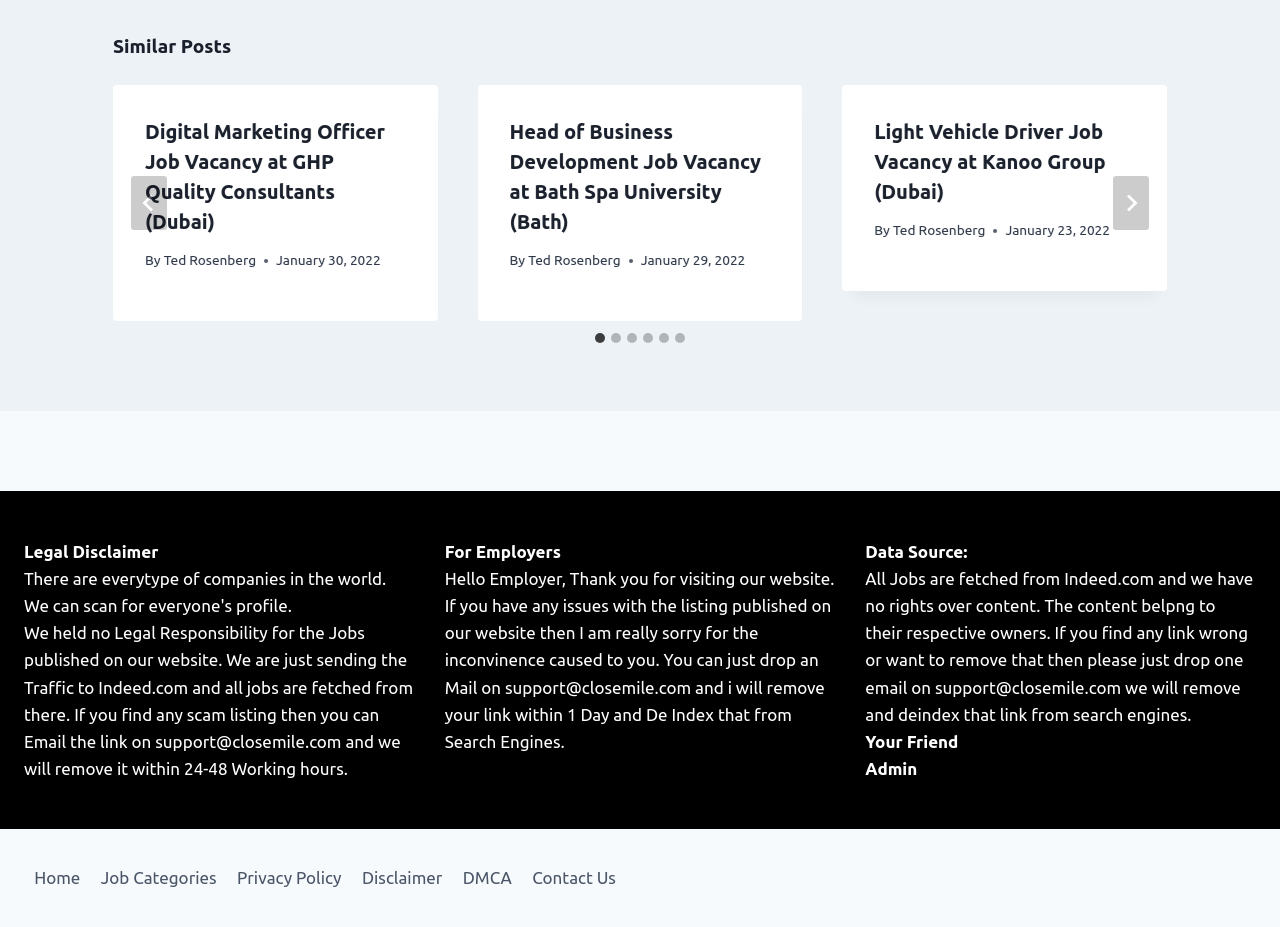Identify the bounding box coordinates for the UI element described as follows: Ted Rosenberg. Use the format (top-left x, top-left y, bottom-right x, bottom-right y) and ensure all values are floating point numbers between 0 and 1.

[0.413, 0.272, 0.485, 0.29]